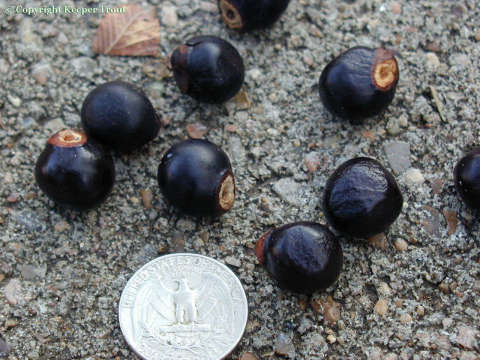Please answer the following question using a single word or phrase: What is the purpose of the quarter in the image?

to provide scale